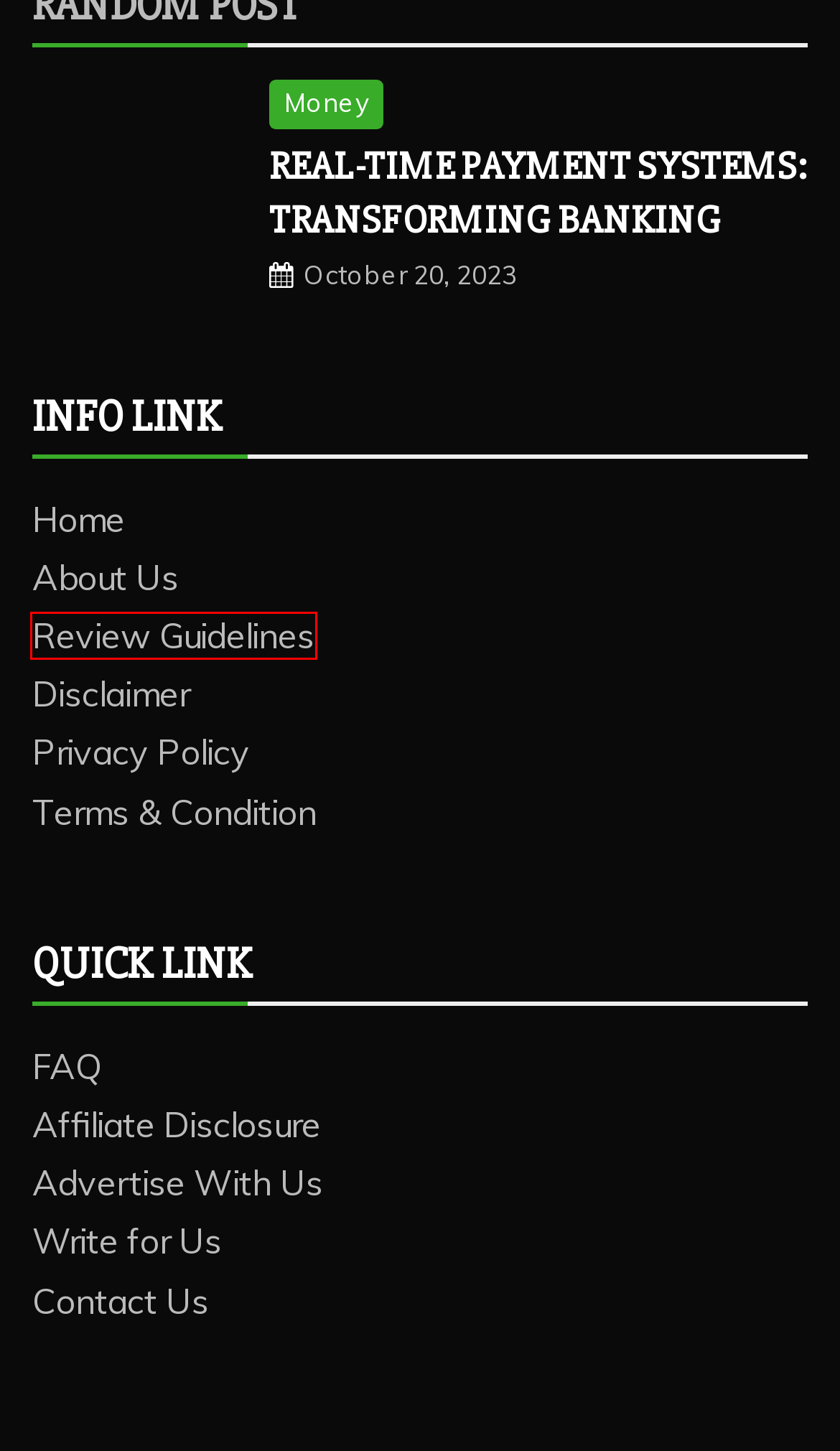You are provided with a screenshot of a webpage that has a red bounding box highlighting a UI element. Choose the most accurate webpage description that matches the new webpage after clicking the highlighted element. Here are your choices:
A. Smartwave Antenna Review 2020 【Read This Before Buying】
B. Review Guidelines
C. Real-Time Payment Systems: Transforming Banking
D. About Us
E. Privacy Policy
F. FAQ
G. Contact Us
H. Terms & Condition

B